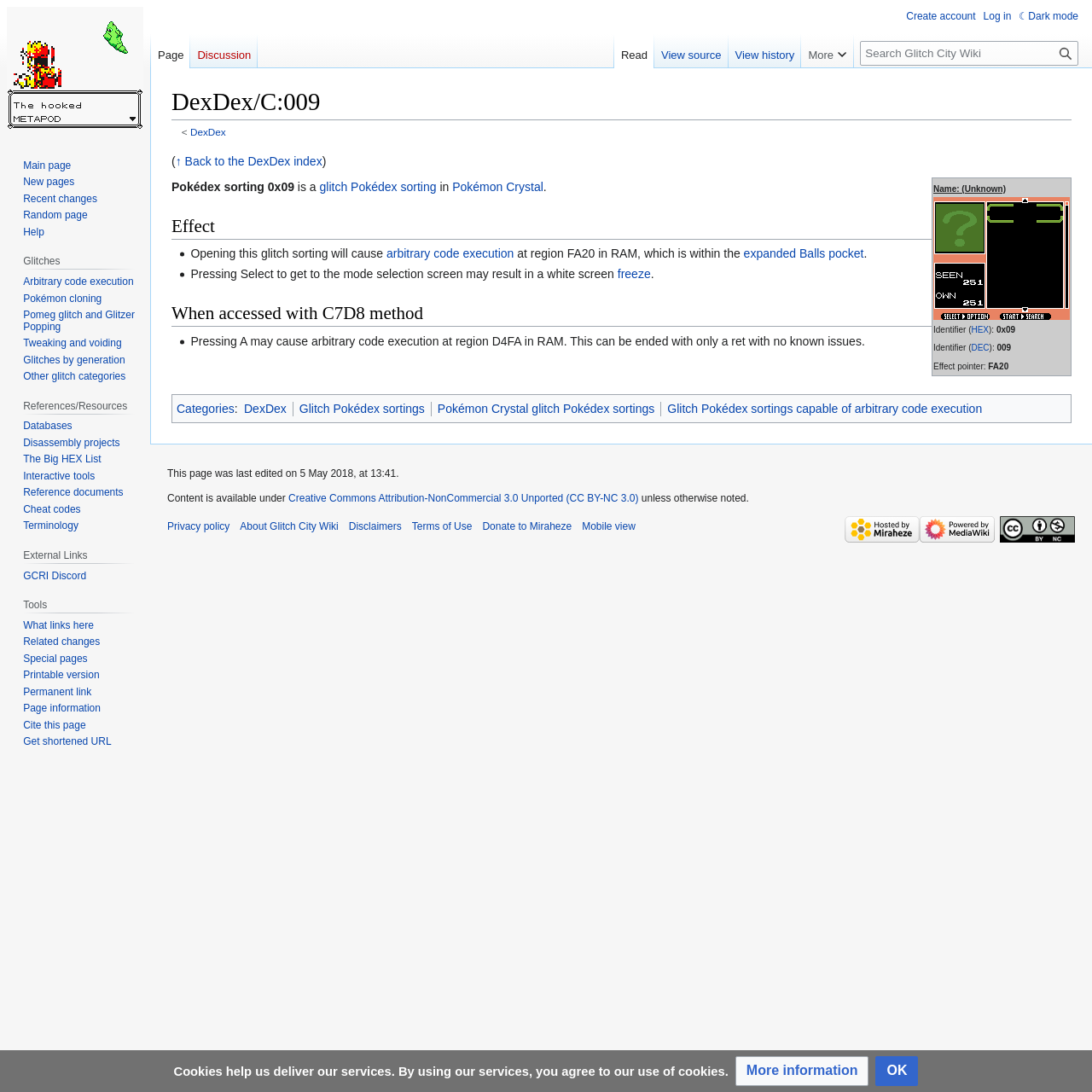Locate the bounding box coordinates of the element to click to perform the following action: 'Visit the main page'. The coordinates should be given as four float values between 0 and 1, in the form of [left, top, right, bottom].

[0.006, 0.0, 0.131, 0.125]